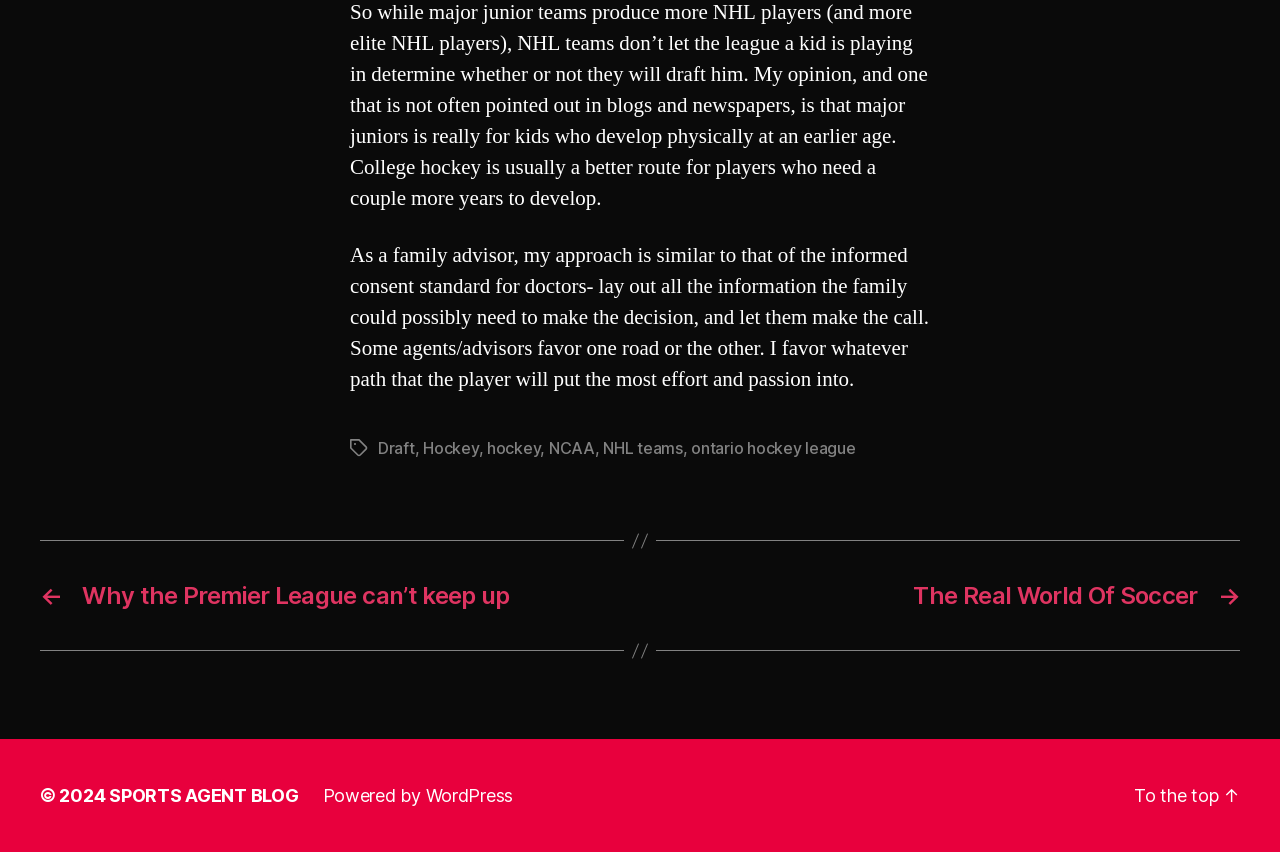Refer to the element description Draft and identify the corresponding bounding box in the screenshot. Format the coordinates as (top-left x, top-left y, bottom-right x, bottom-right y) with values in the range of 0 to 1.

[0.295, 0.514, 0.324, 0.538]